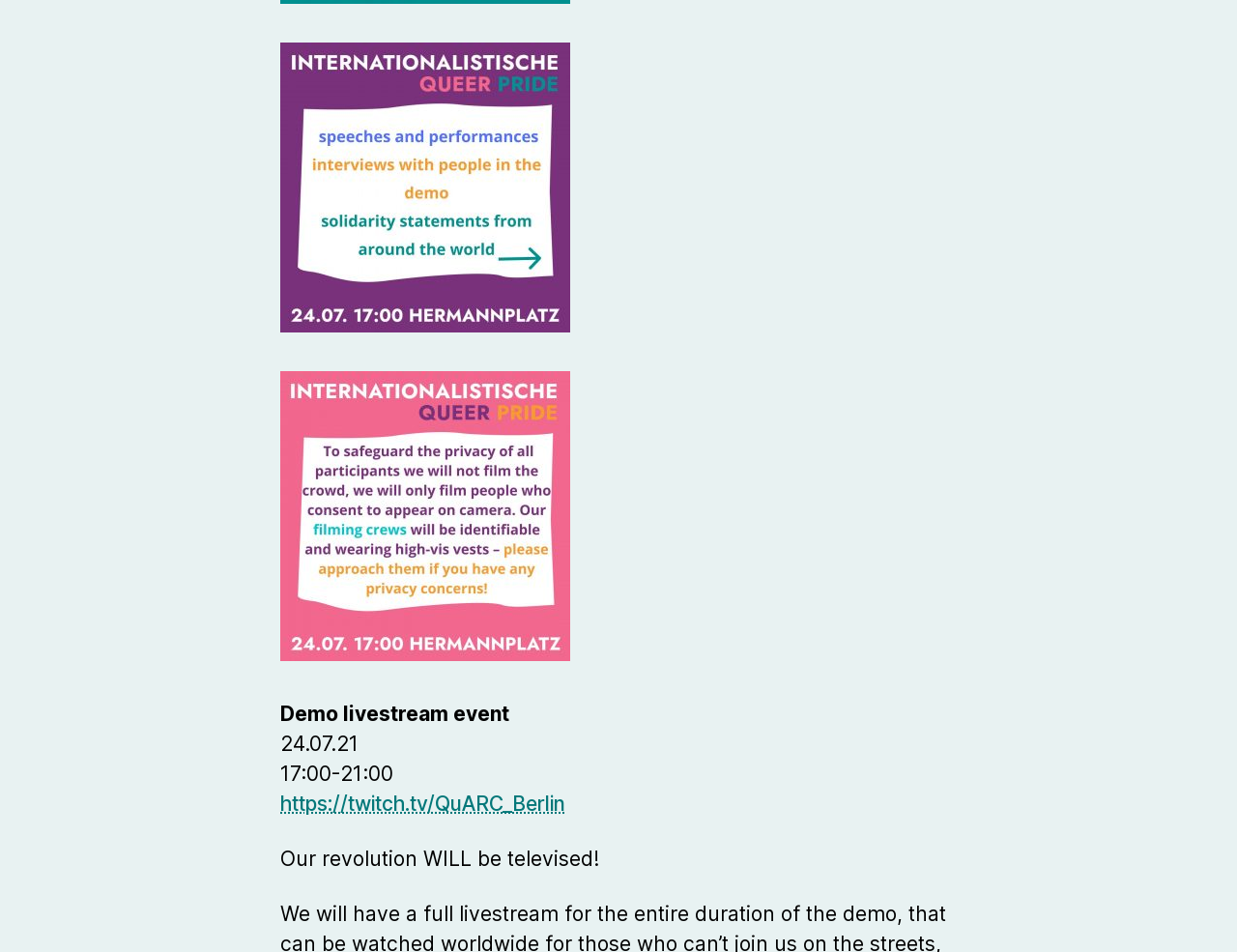What is the slogan of the event?
Answer with a single word or phrase by referring to the visual content.

Our revolution WILL be televised!